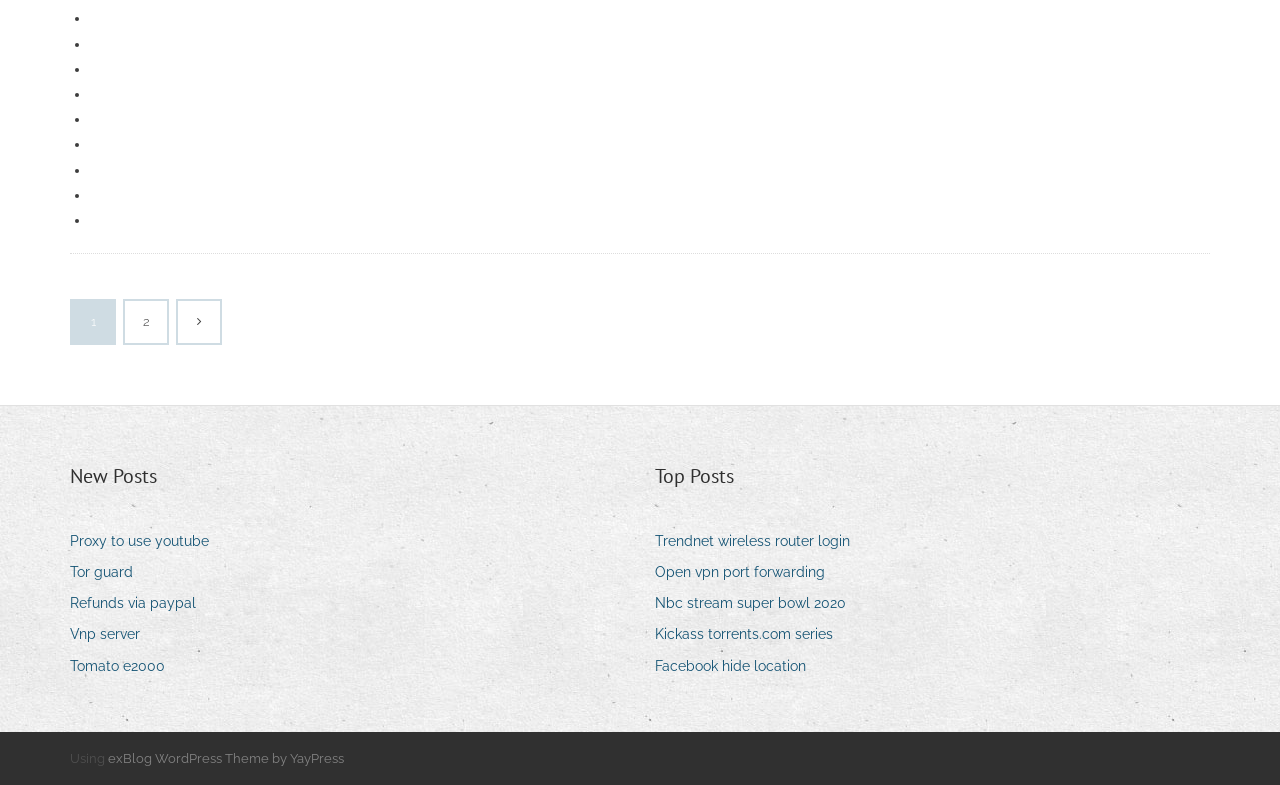Given the description "exBlog WordPress Theme by YayPress", provide the bounding box coordinates of the corresponding UI element.

[0.084, 0.956, 0.269, 0.976]